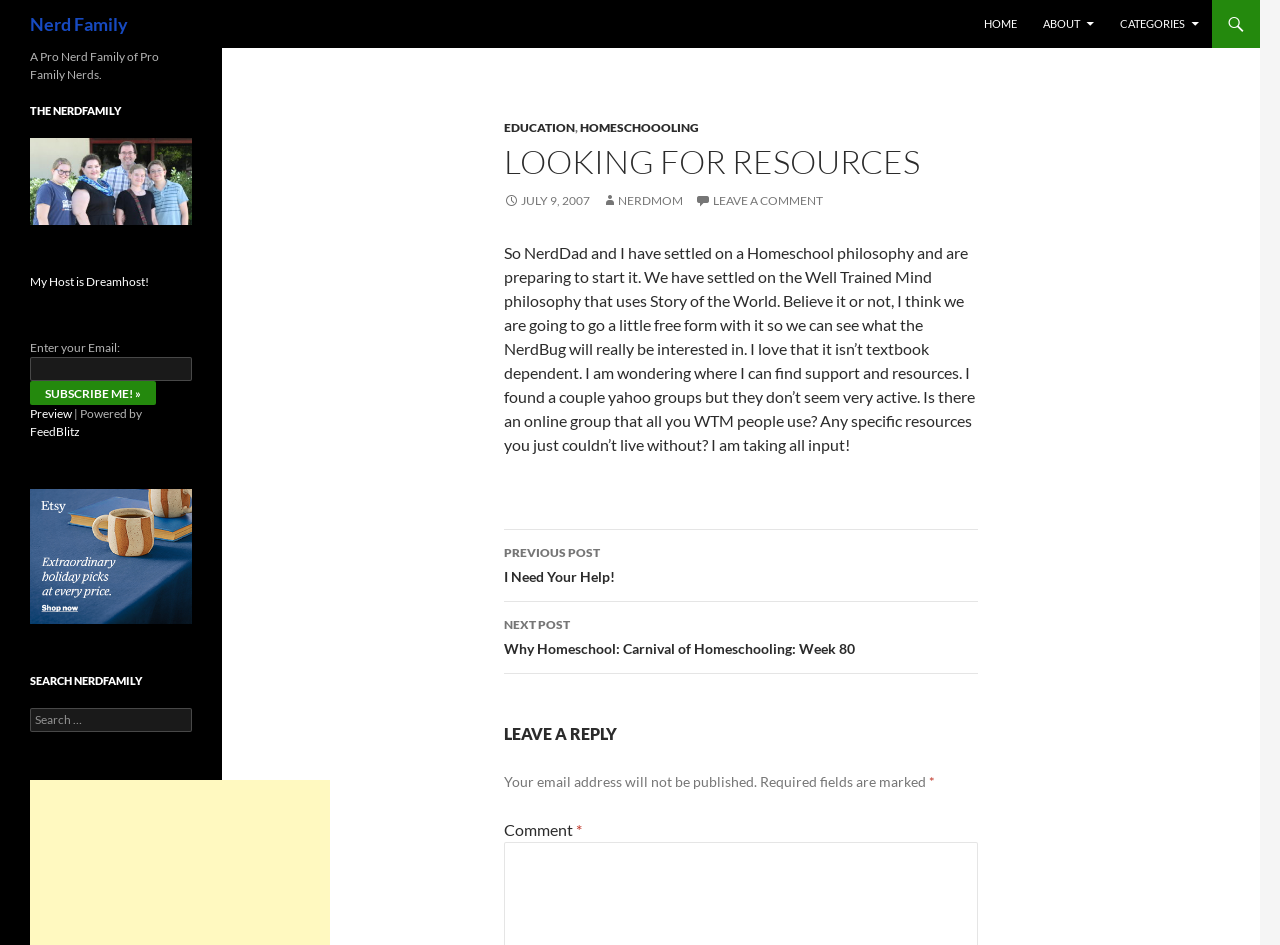Please locate the bounding box coordinates of the element that should be clicked to achieve the given instruction: "Click on the 'HOME' link".

[0.759, 0.0, 0.804, 0.051]